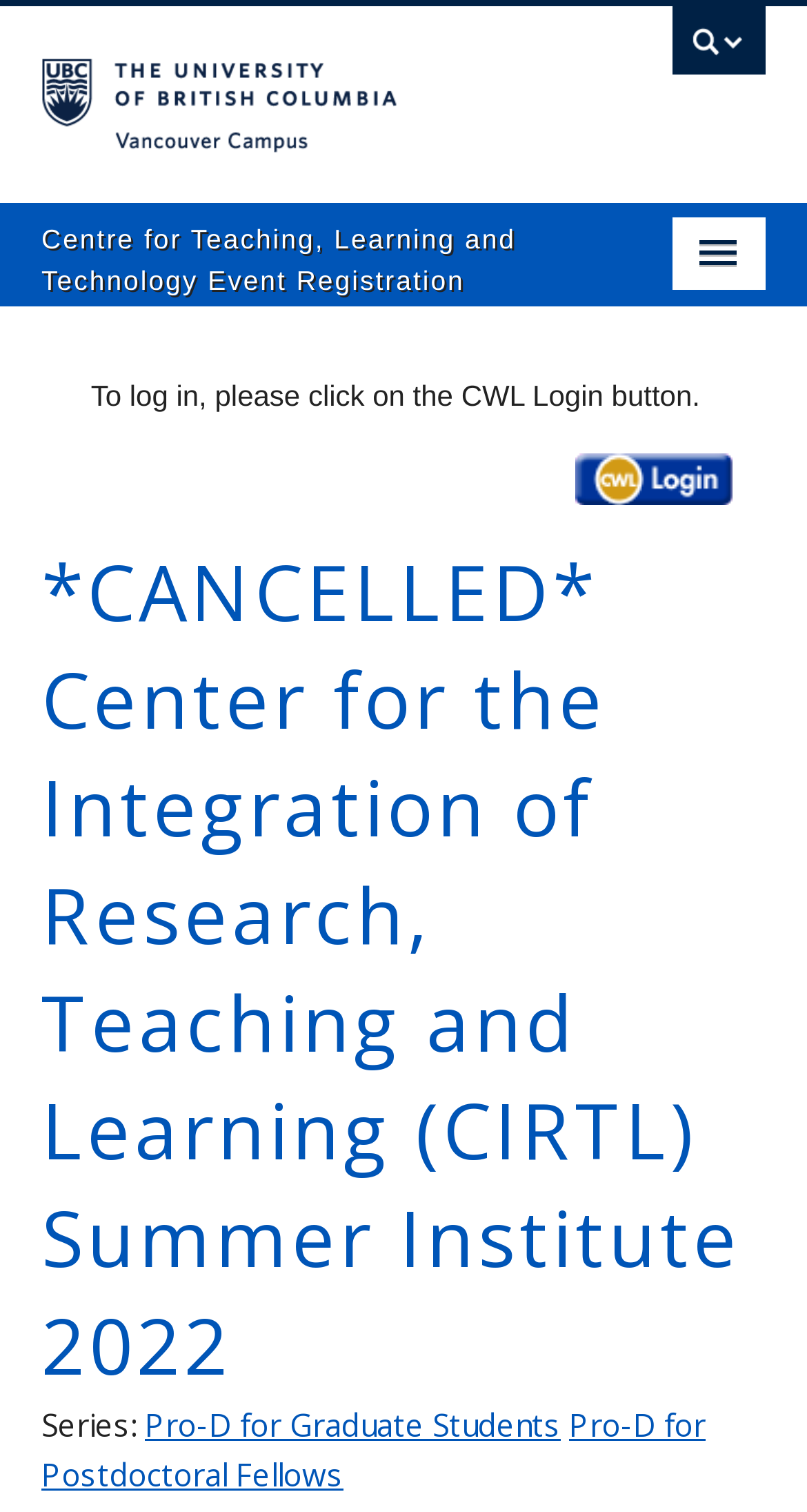Locate the bounding box coordinates of the clickable element to fulfill the following instruction: "log in". Provide the coordinates as four float numbers between 0 and 1 in the format [left, top, right, bottom].

[0.744, 0.302, 0.877, 0.33]